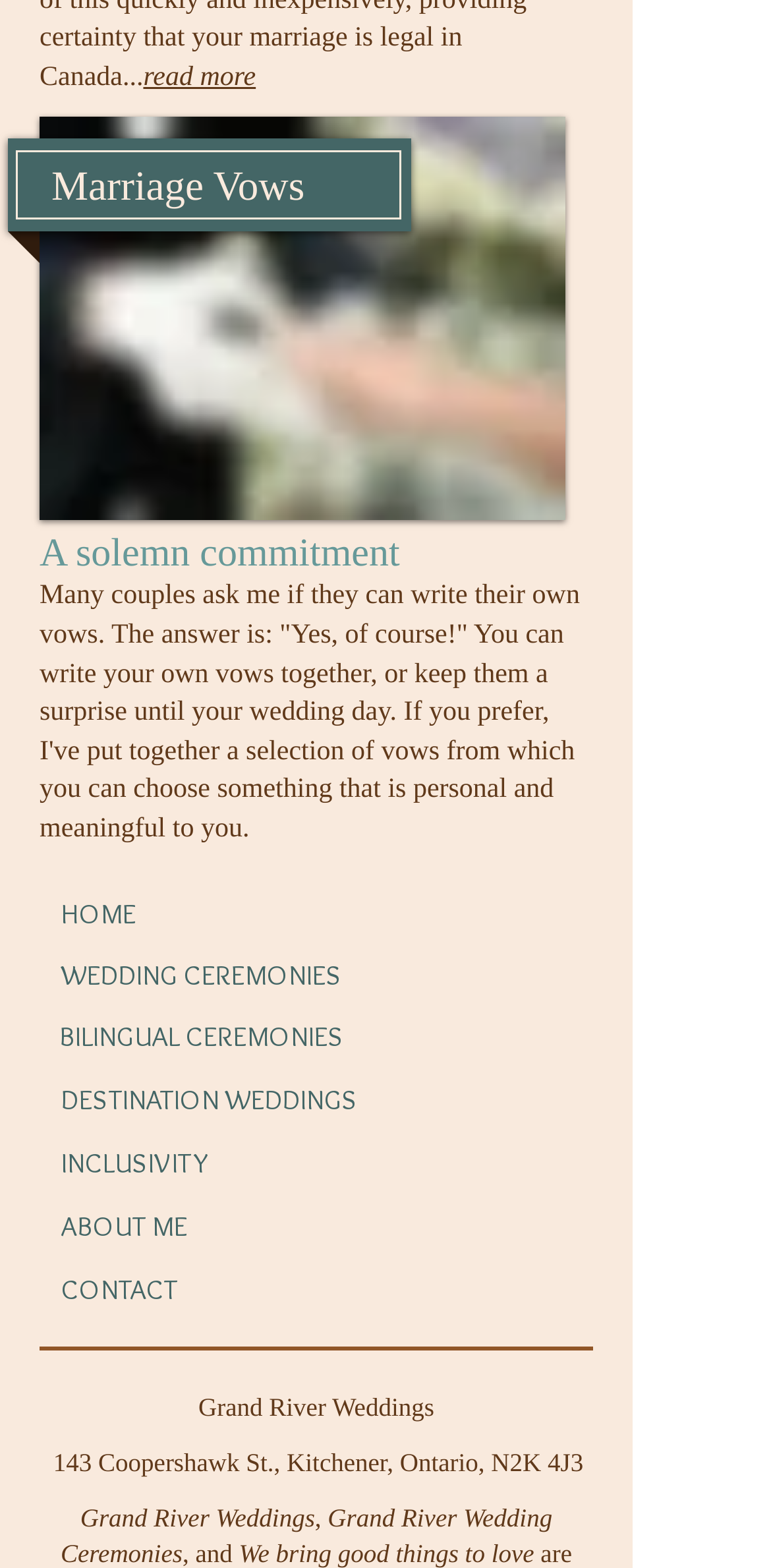Identify the coordinates of the bounding box for the element that must be clicked to accomplish the instruction: "explore wedding ceremonies".

[0.079, 0.61, 0.444, 0.632]